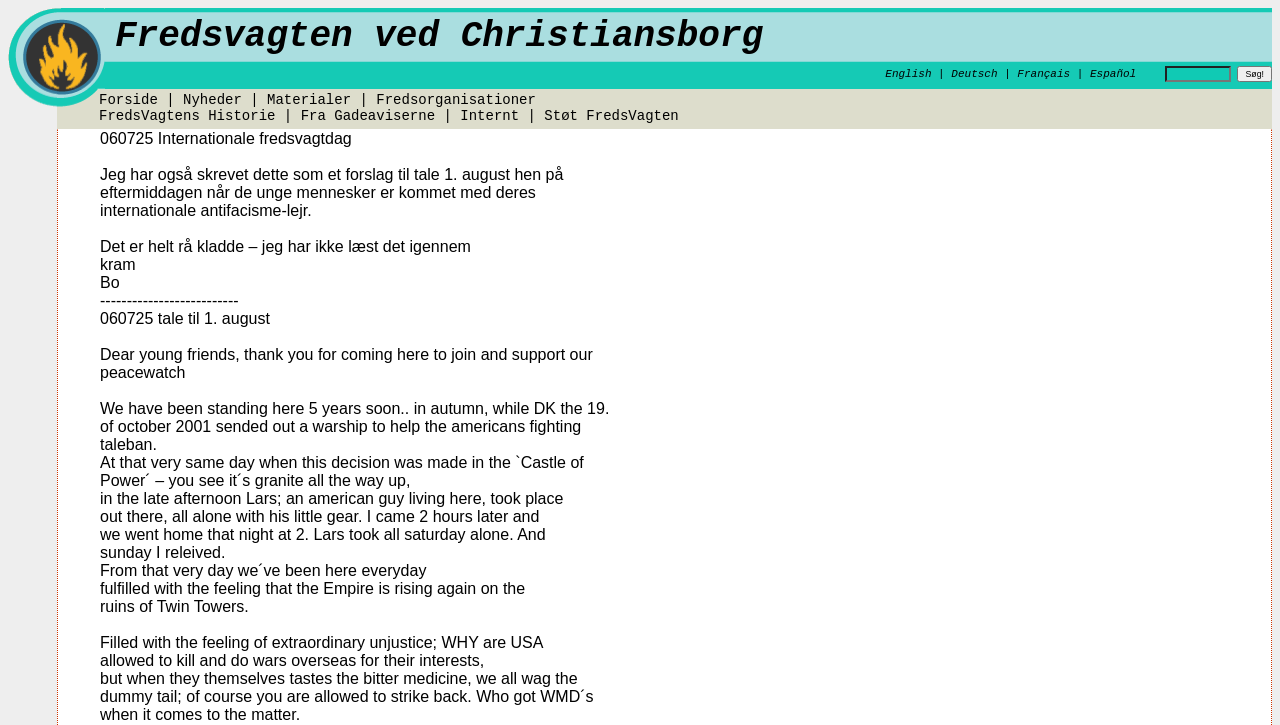Please identify the bounding box coordinates of the region to click in order to complete the task: "Support FredsVagten". The coordinates must be four float numbers between 0 and 1, specified as [left, top, right, bottom].

[0.425, 0.149, 0.53, 0.171]